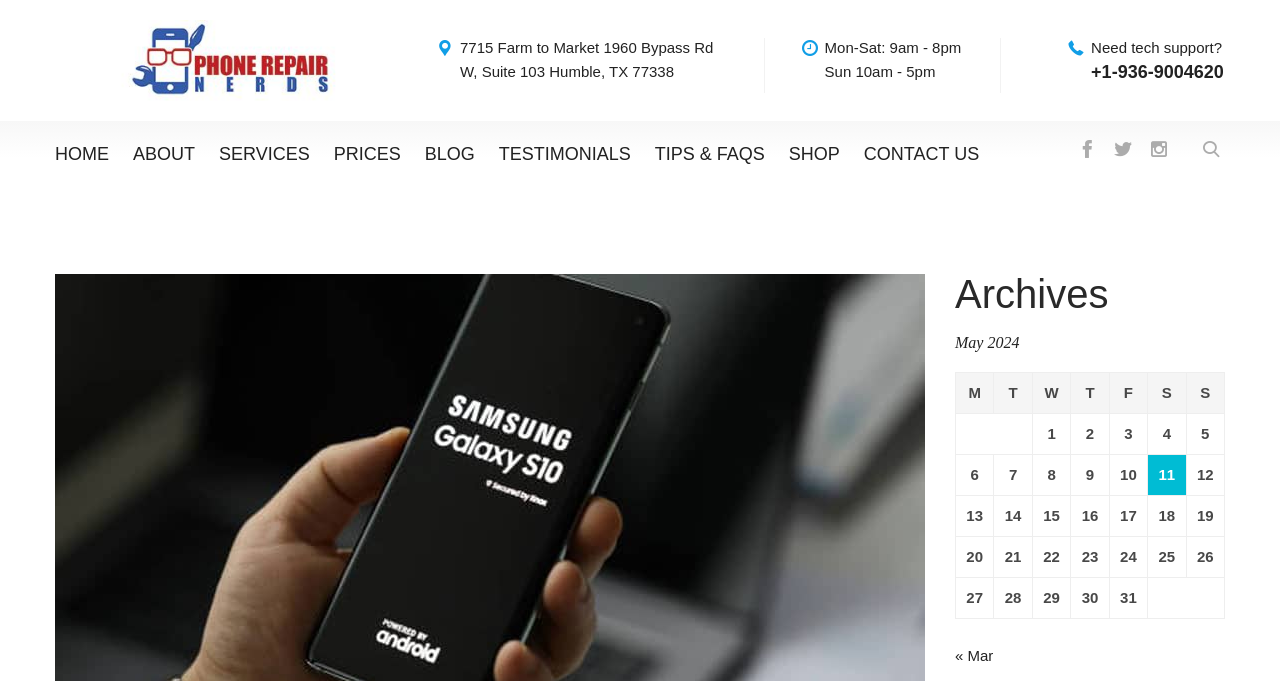Please identify the coordinates of the bounding box for the clickable region that will accomplish this instruction: "Read 'LATEST: 4 Factors Of Production With Examples And Criticism'".

None